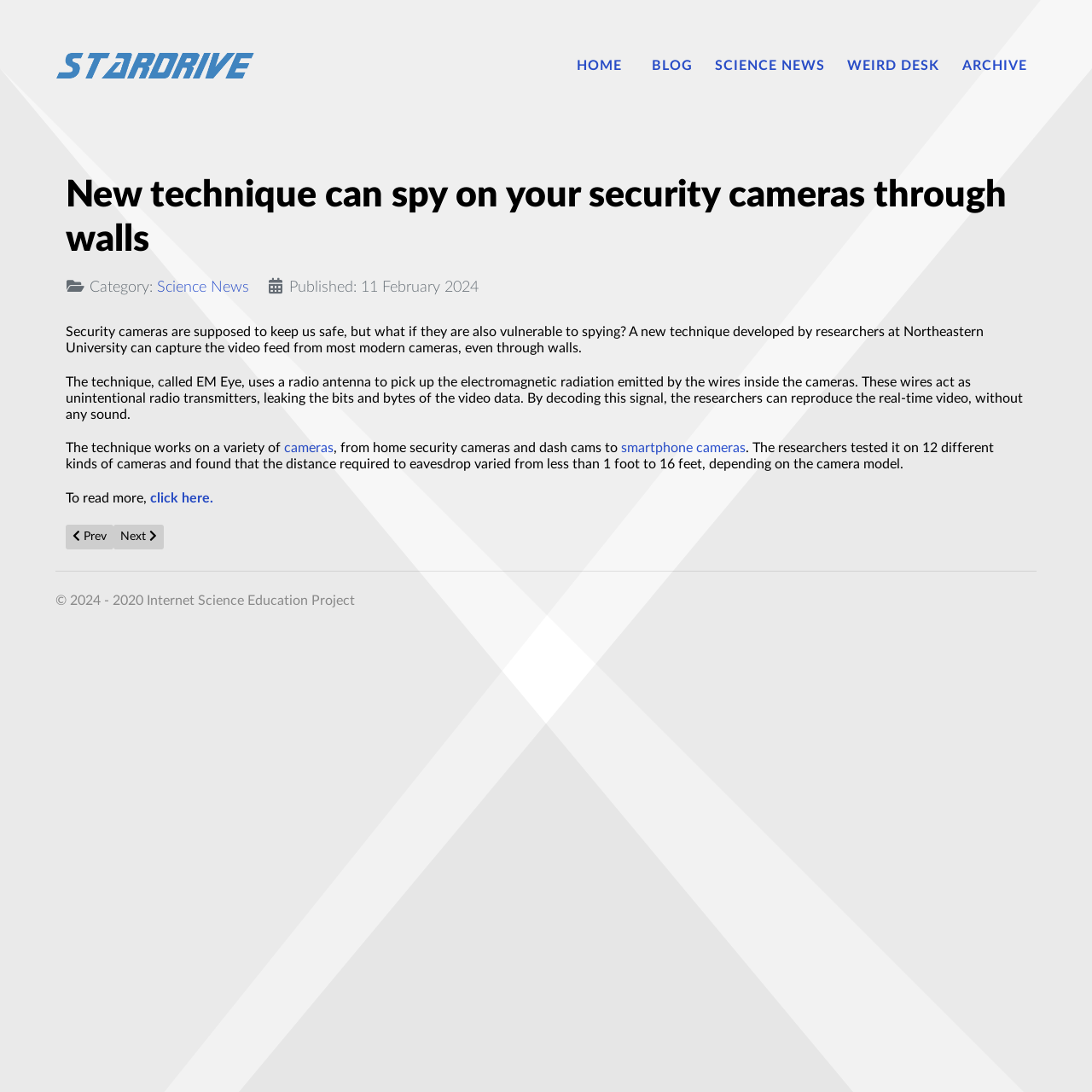Respond to the following query with just one word or a short phrase: 
What is the year of copyright for the Internet Science Education Project?

2024 - 2020